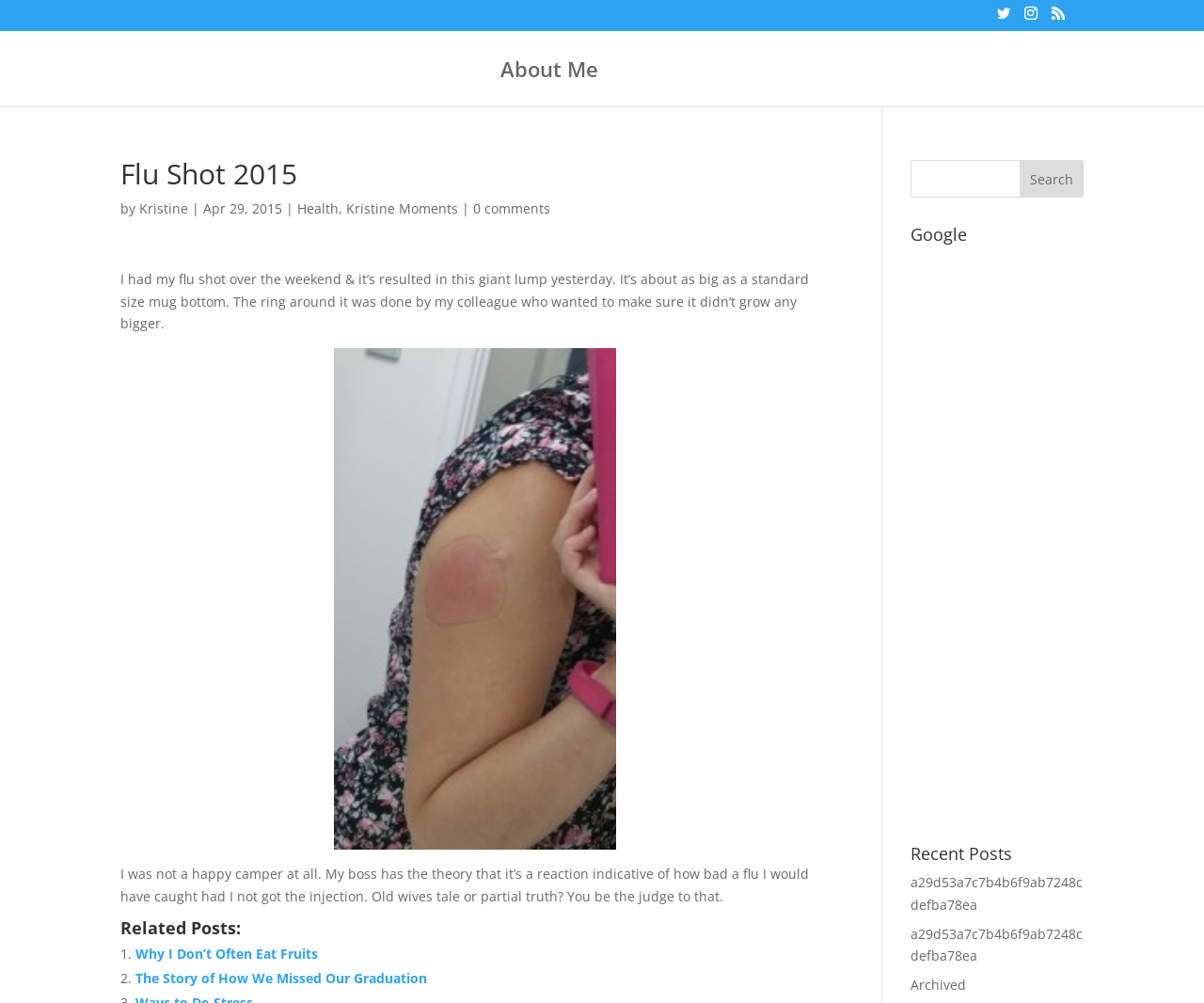Respond to the question below with a single word or phrase:
What is the purpose of the ring around the lump?

To prevent growth